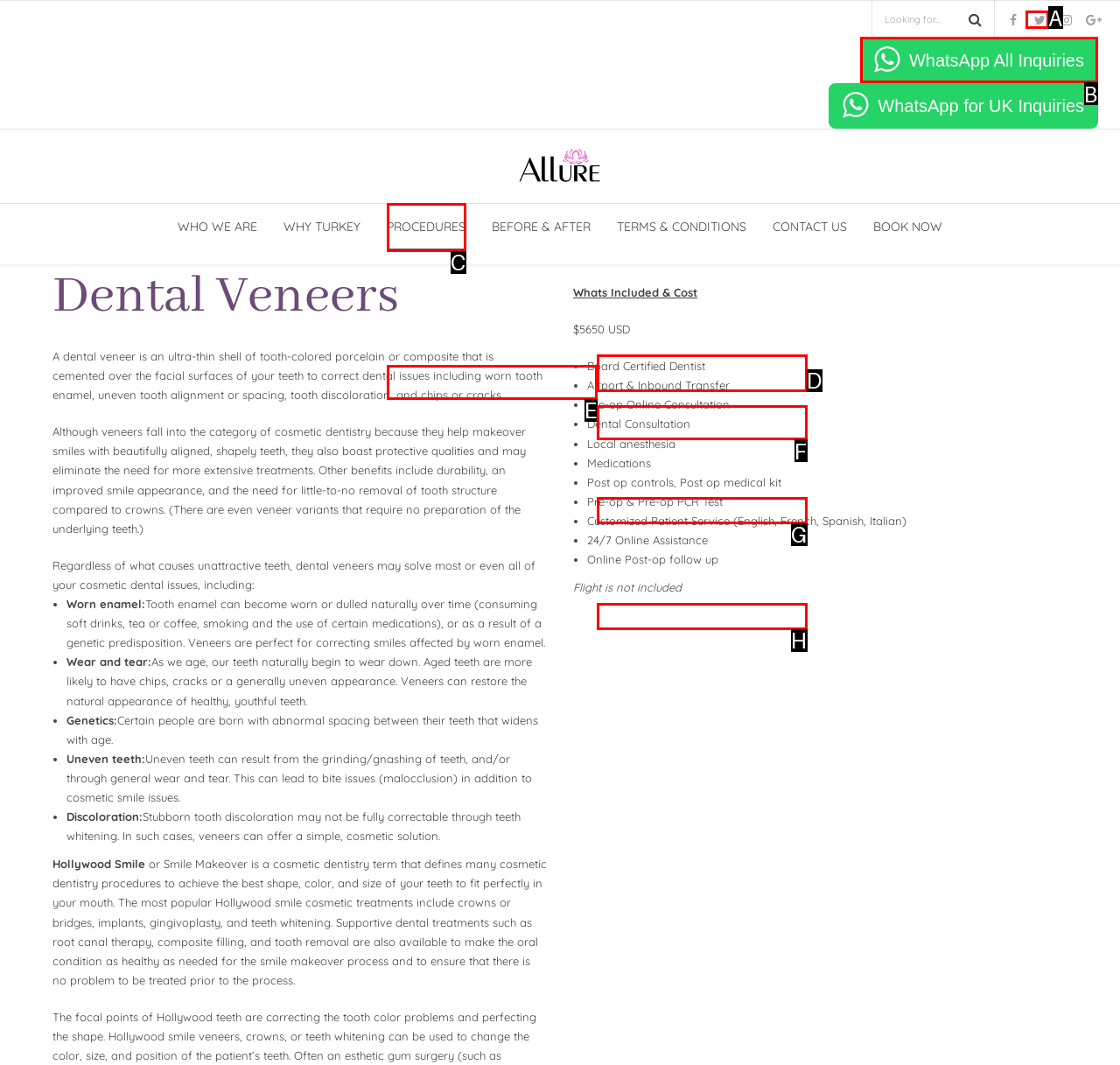Select the appropriate HTML element to click on to finish the task: click WhatsApp All Inquiries.
Answer with the letter corresponding to the selected option.

B